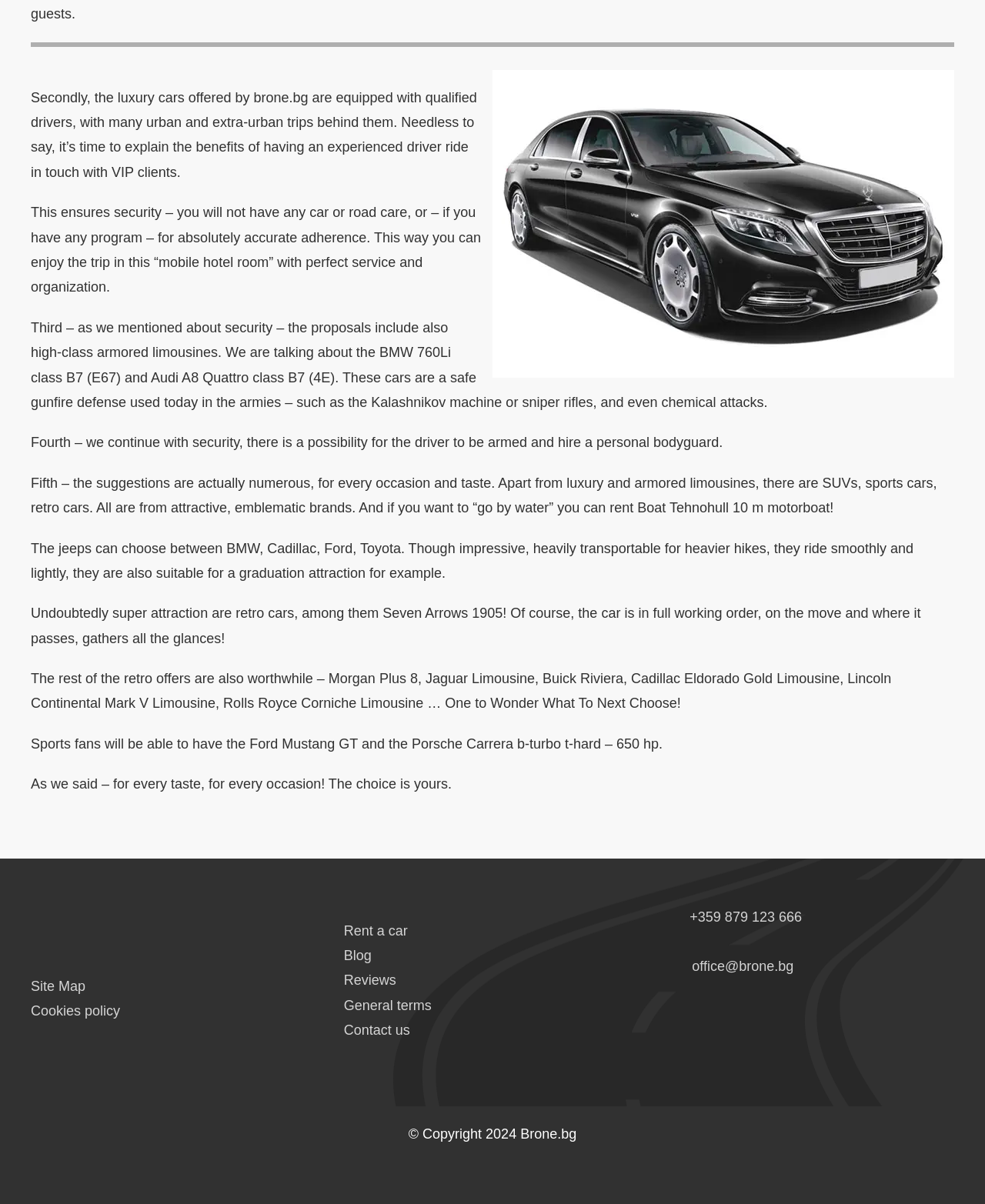Determine the bounding box coordinates of the clickable region to execute the instruction: "Click the 'Blog' link". The coordinates should be four float numbers between 0 and 1, denoted as [left, top, right, bottom].

[0.349, 0.787, 0.377, 0.8]